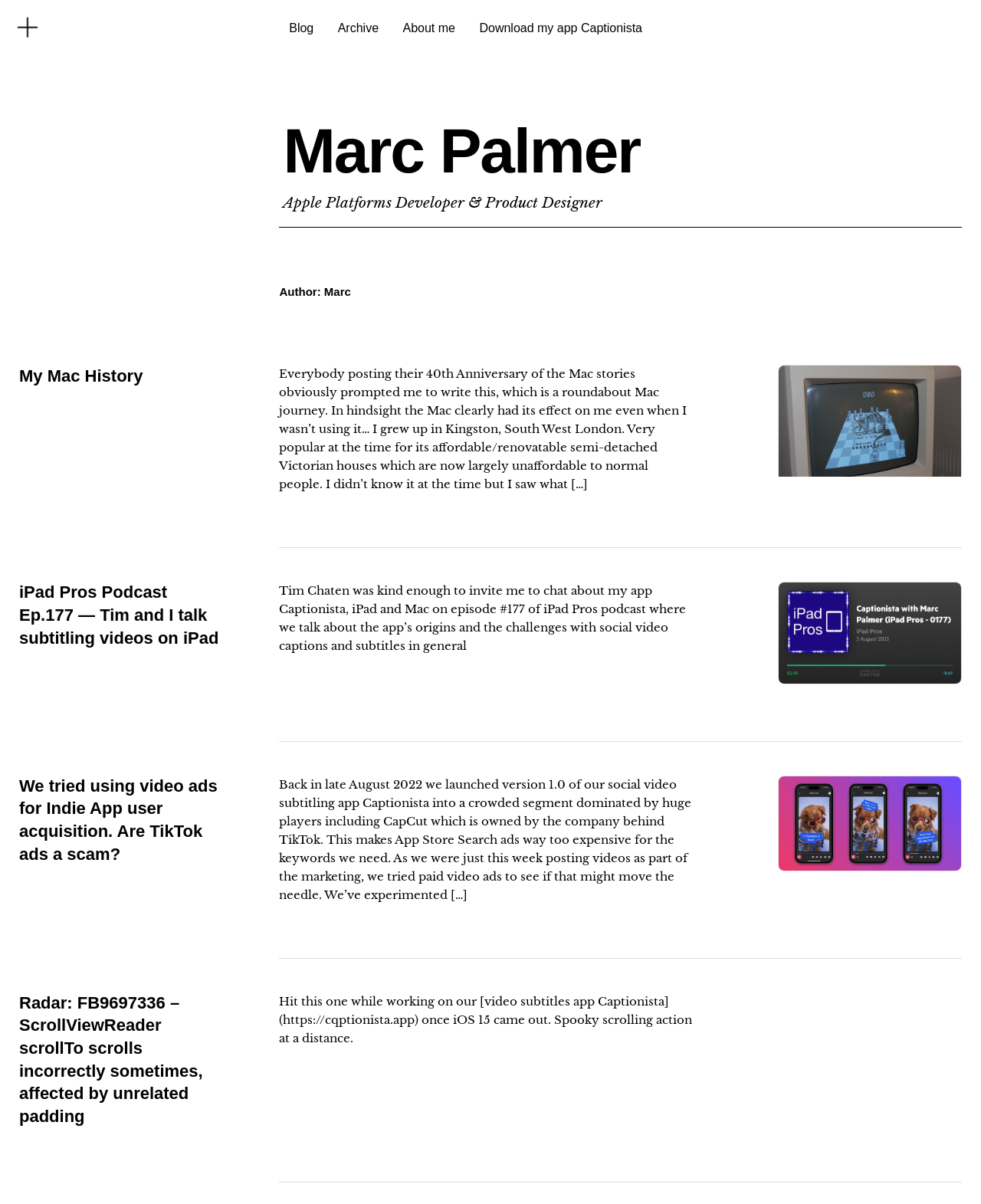Please mark the bounding box coordinates of the area that should be clicked to carry out the instruction: "Click on the 'Blog' link".

[0.295, 0.015, 0.32, 0.033]